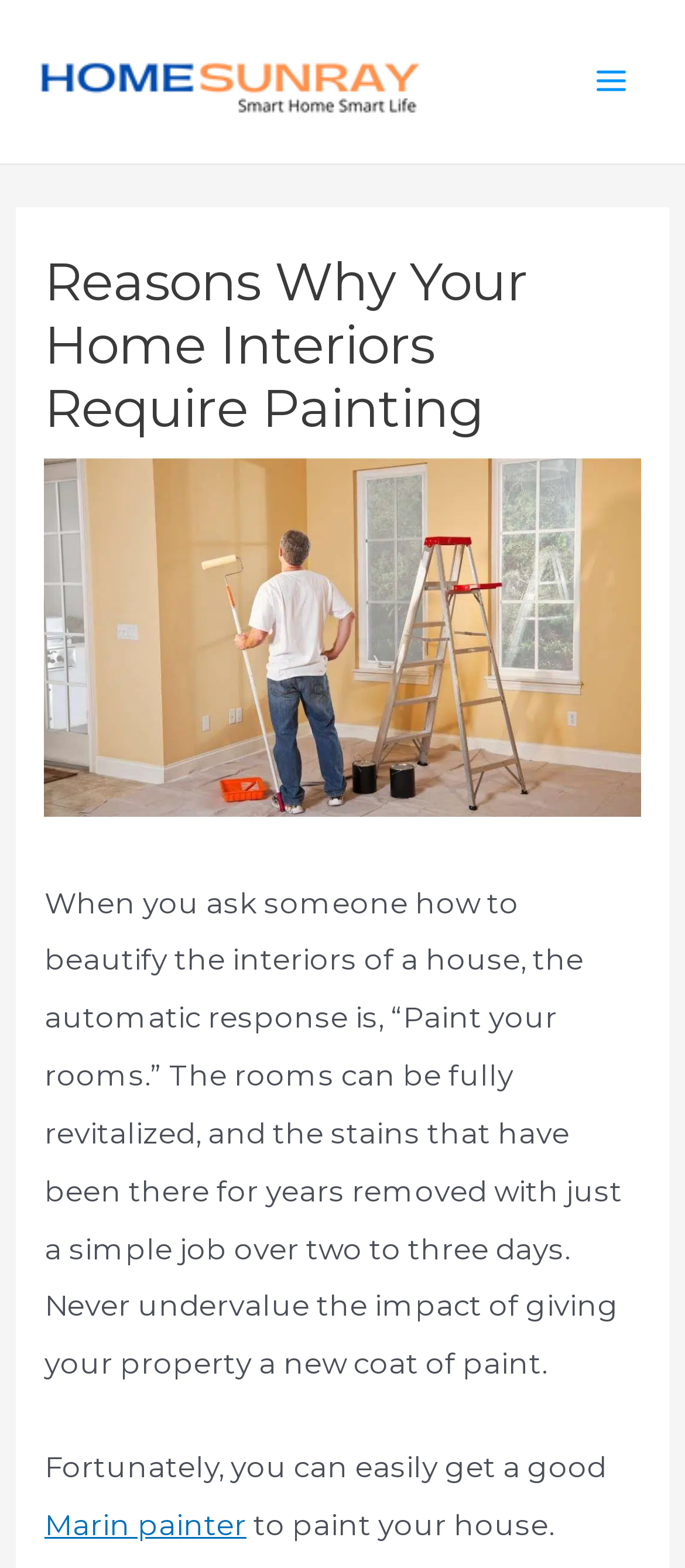Identify the bounding box for the described UI element: "alt="Home sunray"".

[0.051, 0.039, 0.615, 0.061]